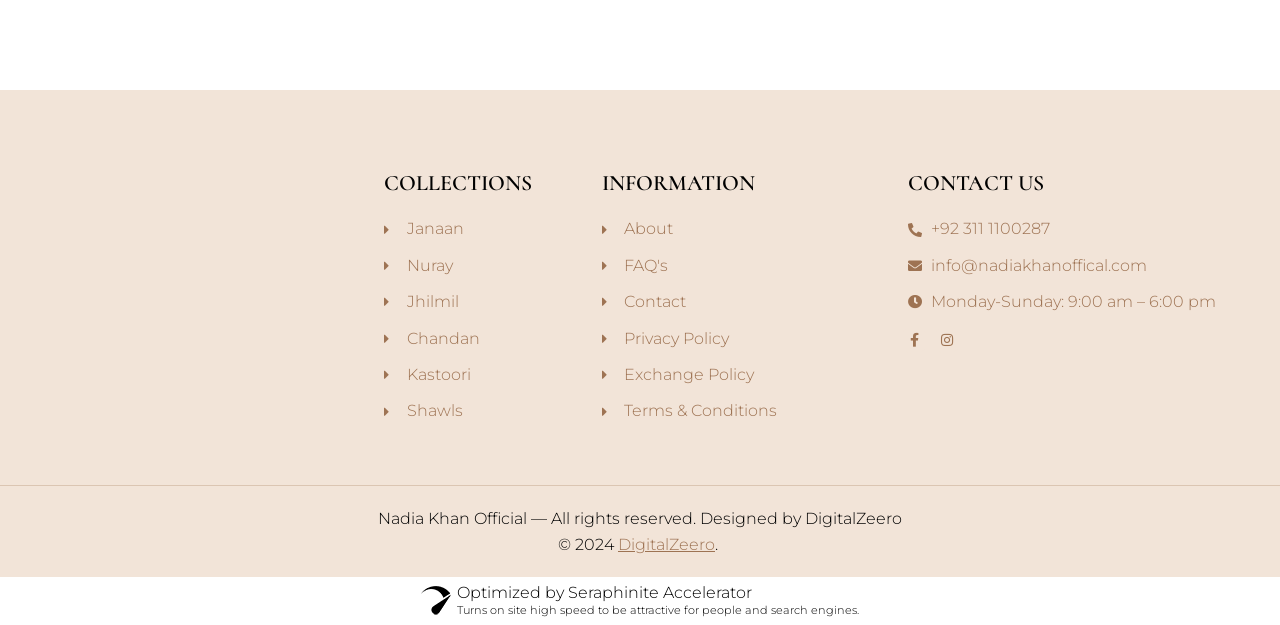Determine the bounding box coordinates of the UI element described by: "Terms & Conditions".

[0.47, 0.529, 0.607, 0.572]